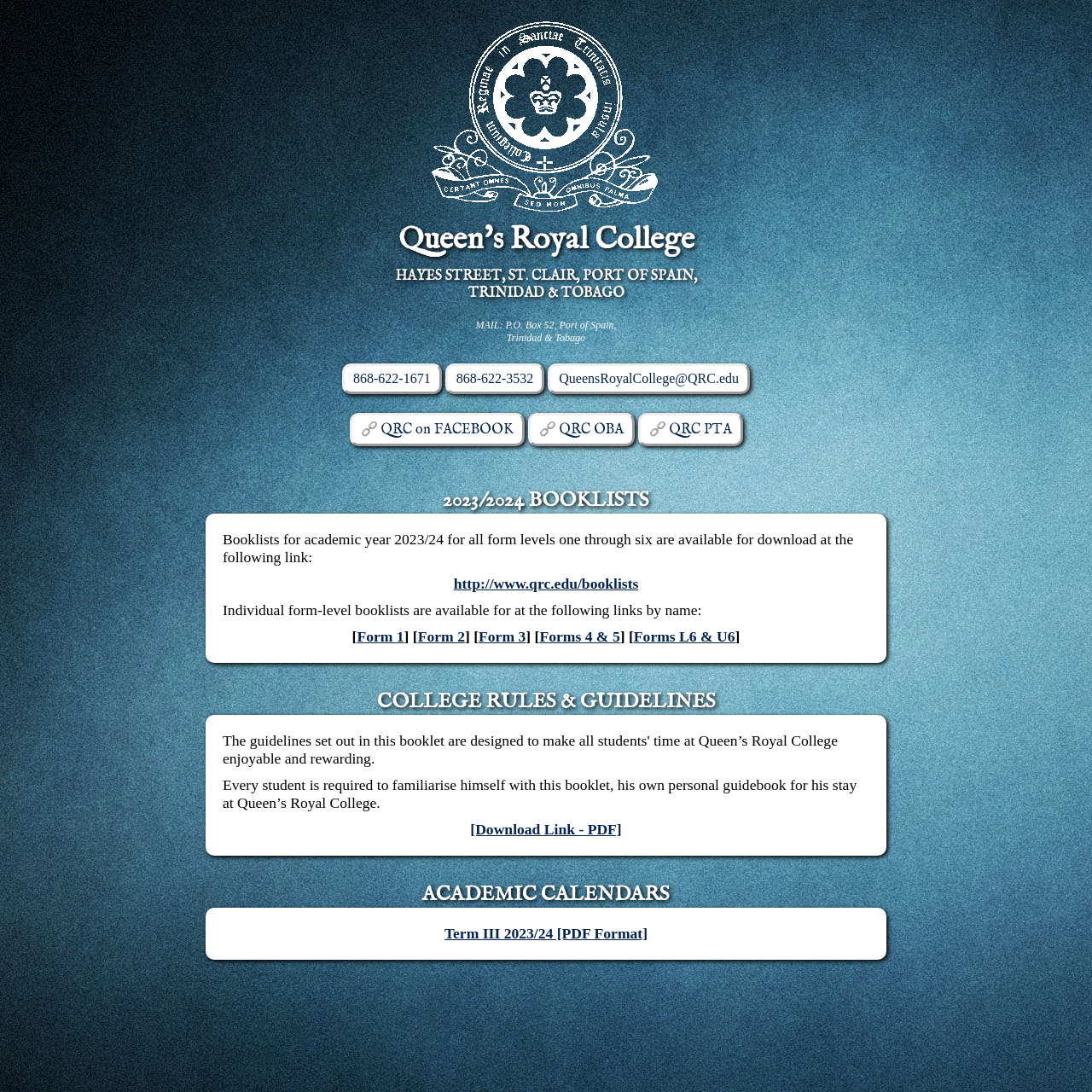Could you specify the bounding box coordinates for the clickable section to complete the following instruction: "Click the 'Create writer account' link"?

None